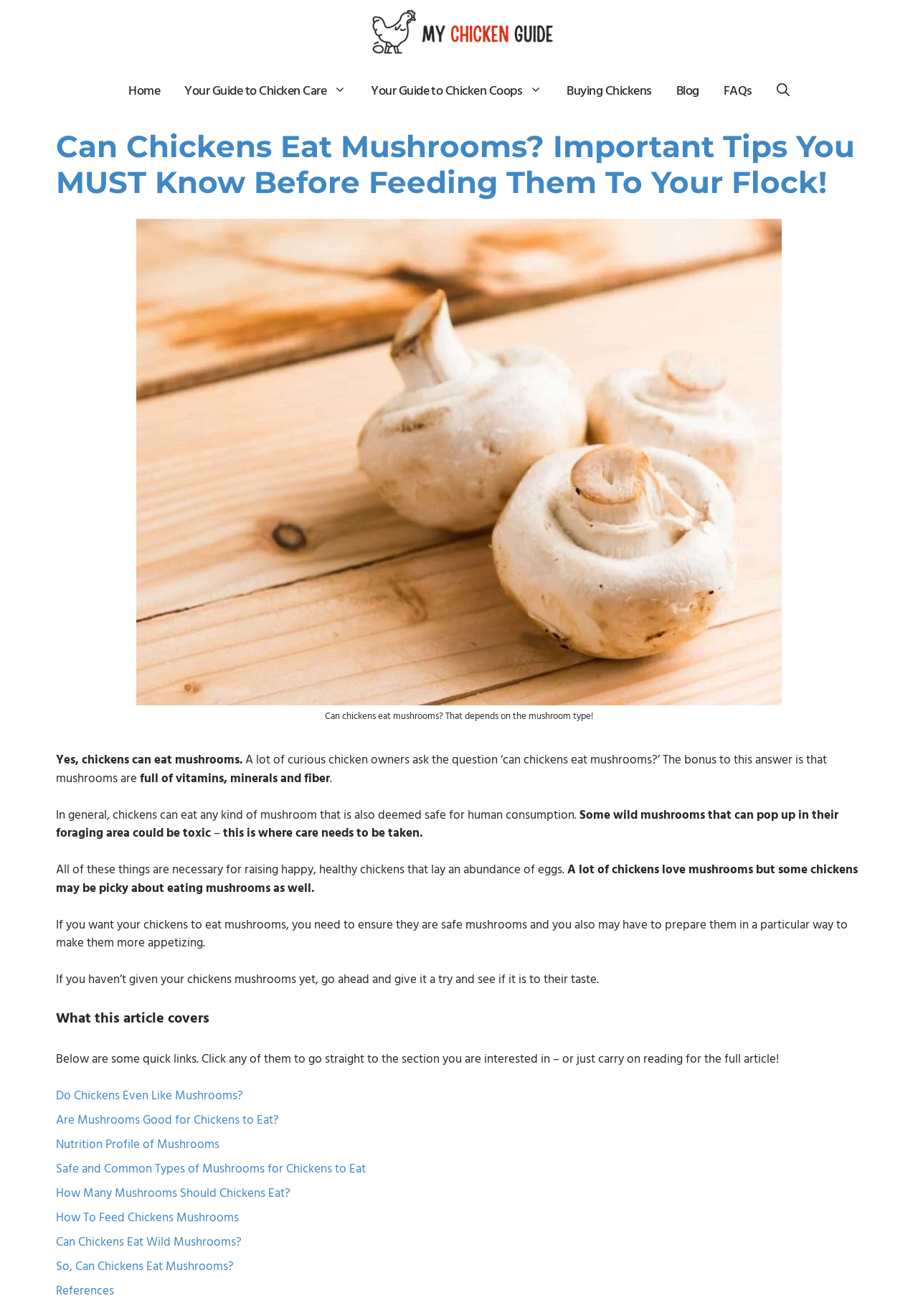Highlight the bounding box coordinates of the region I should click on to meet the following instruction: "learn about chicken care".

[0.188, 0.057, 0.391, 0.081]